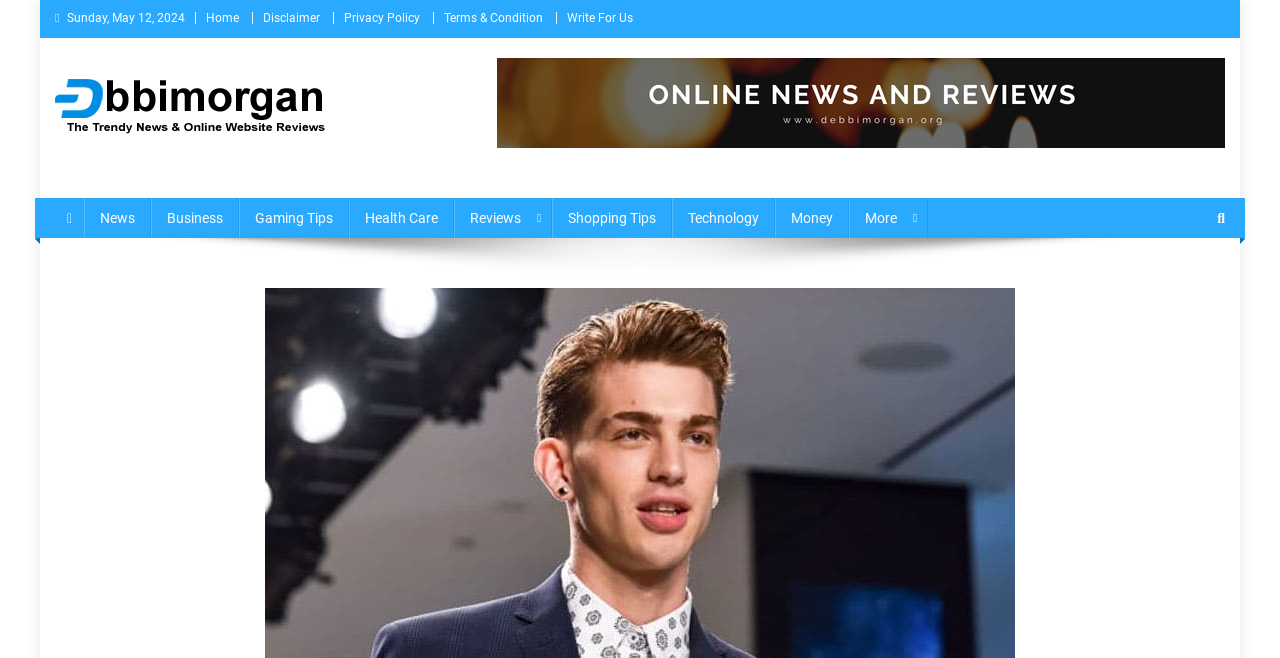Please provide the bounding box coordinates for the element that needs to be clicked to perform the instruction: "visit news section". The coordinates must consist of four float numbers between 0 and 1, formatted as [left, top, right, bottom].

[0.066, 0.3, 0.118, 0.361]